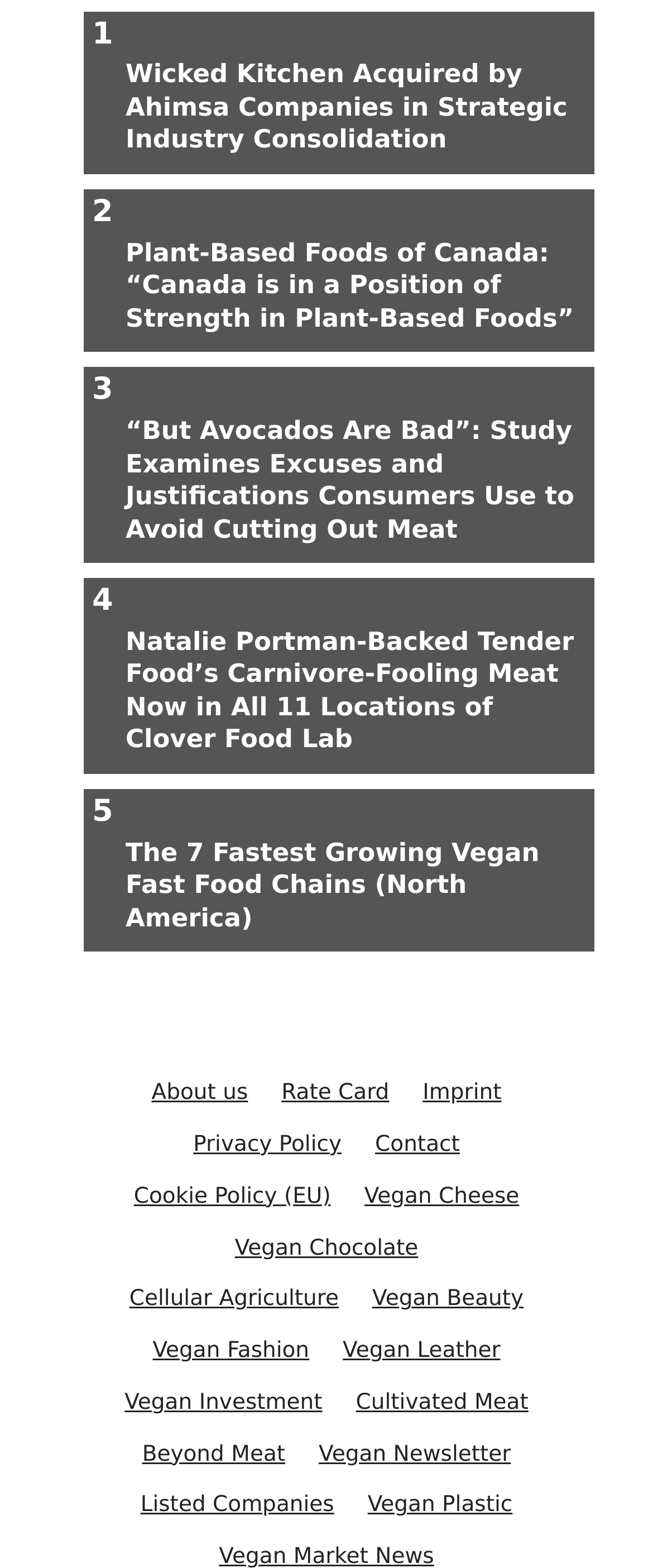Bounding box coordinates are specified in the format (top-left x, top-left y, bottom-right x, bottom-right y). All values are floating point numbers bounded between 0 and 1. Please provide the bounding box coordinate of the region this sentence describes: Contact

[0.574, 0.56, 0.704, 0.576]